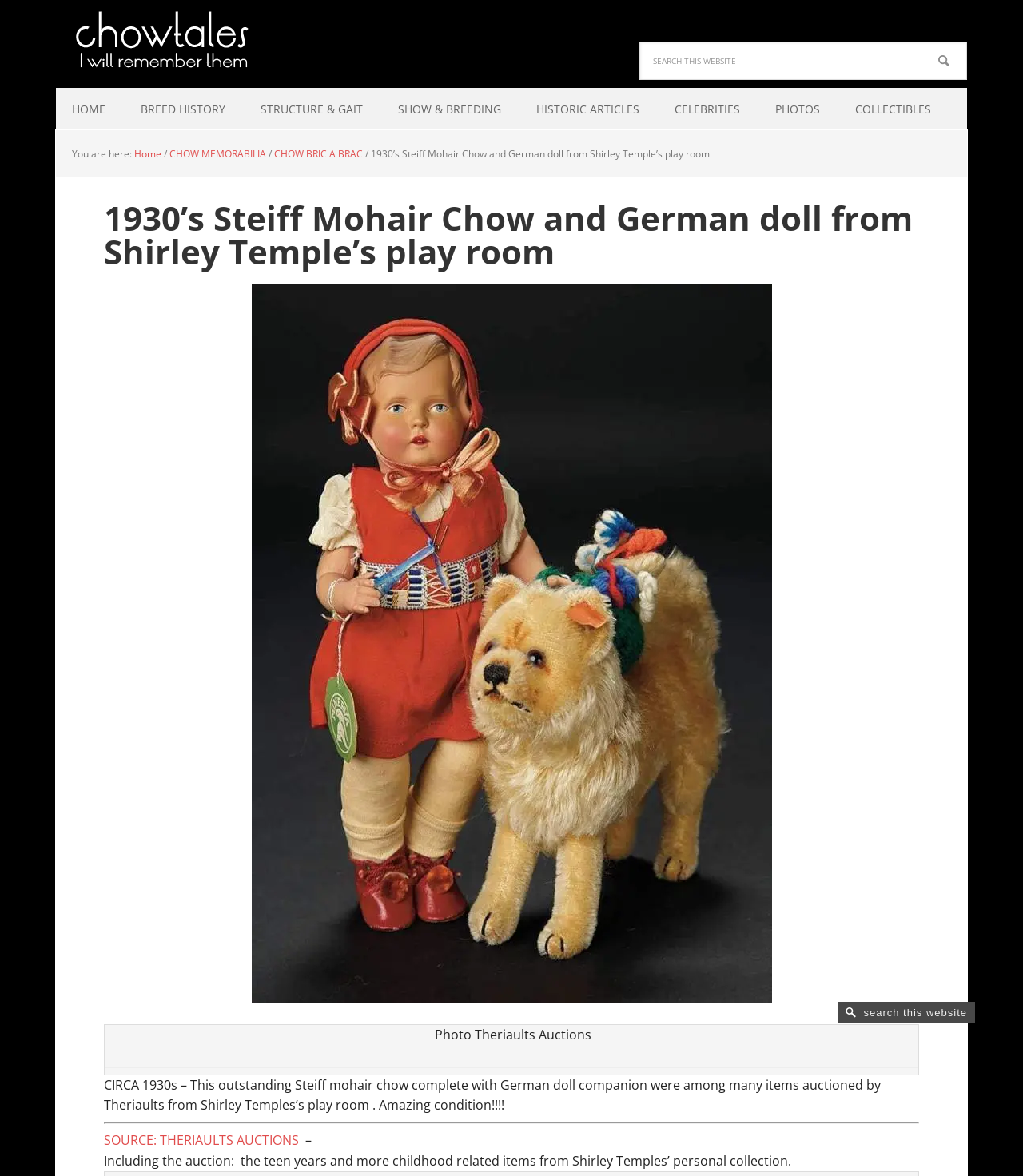Respond with a single word or phrase for the following question: 
What is the name of the website?

ChowTales